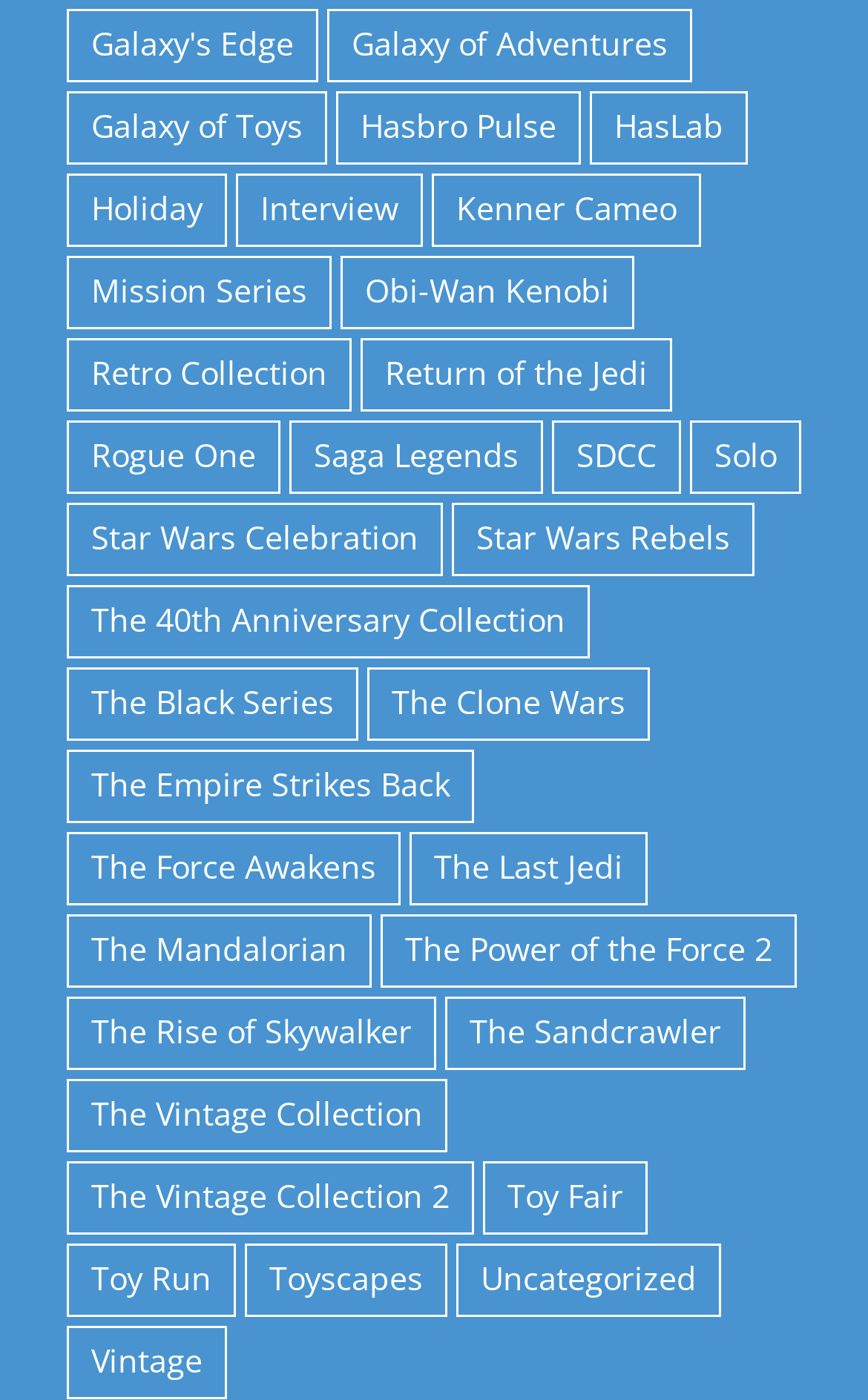Can you identify the bounding box coordinates of the clickable region needed to carry out this instruction: 'Explore Hasbro Pulse items'? The coordinates should be four float numbers within the range of 0 to 1, stated as [left, top, right, bottom].

[0.387, 0.066, 0.669, 0.118]